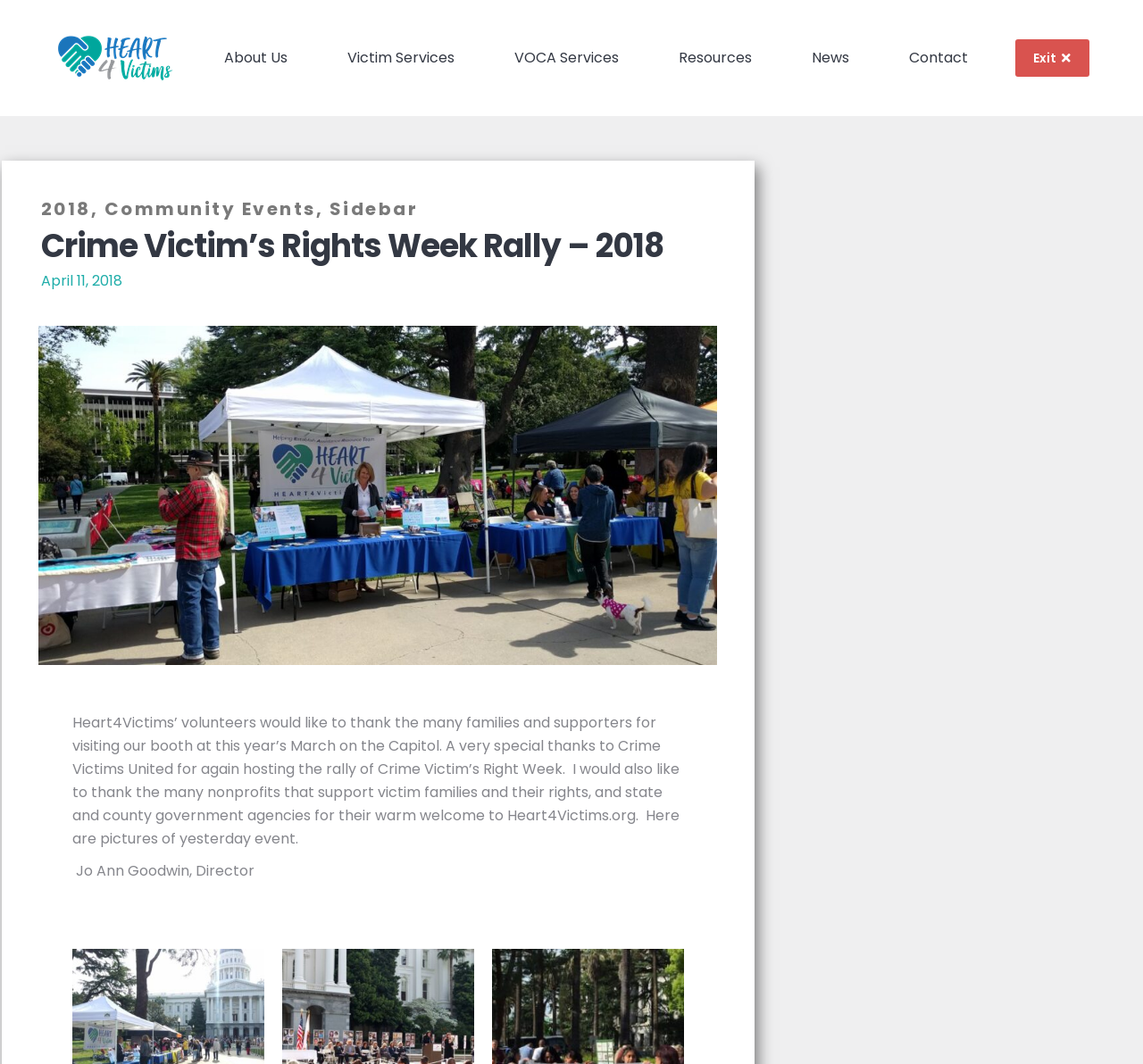Carefully examine the image and provide an in-depth answer to the question: What is the name of the organization?

The name of the organization can be found in the top-left corner of the webpage, where it is written as 'HEART4Victims' in a logo format, and also as a link with the same name.